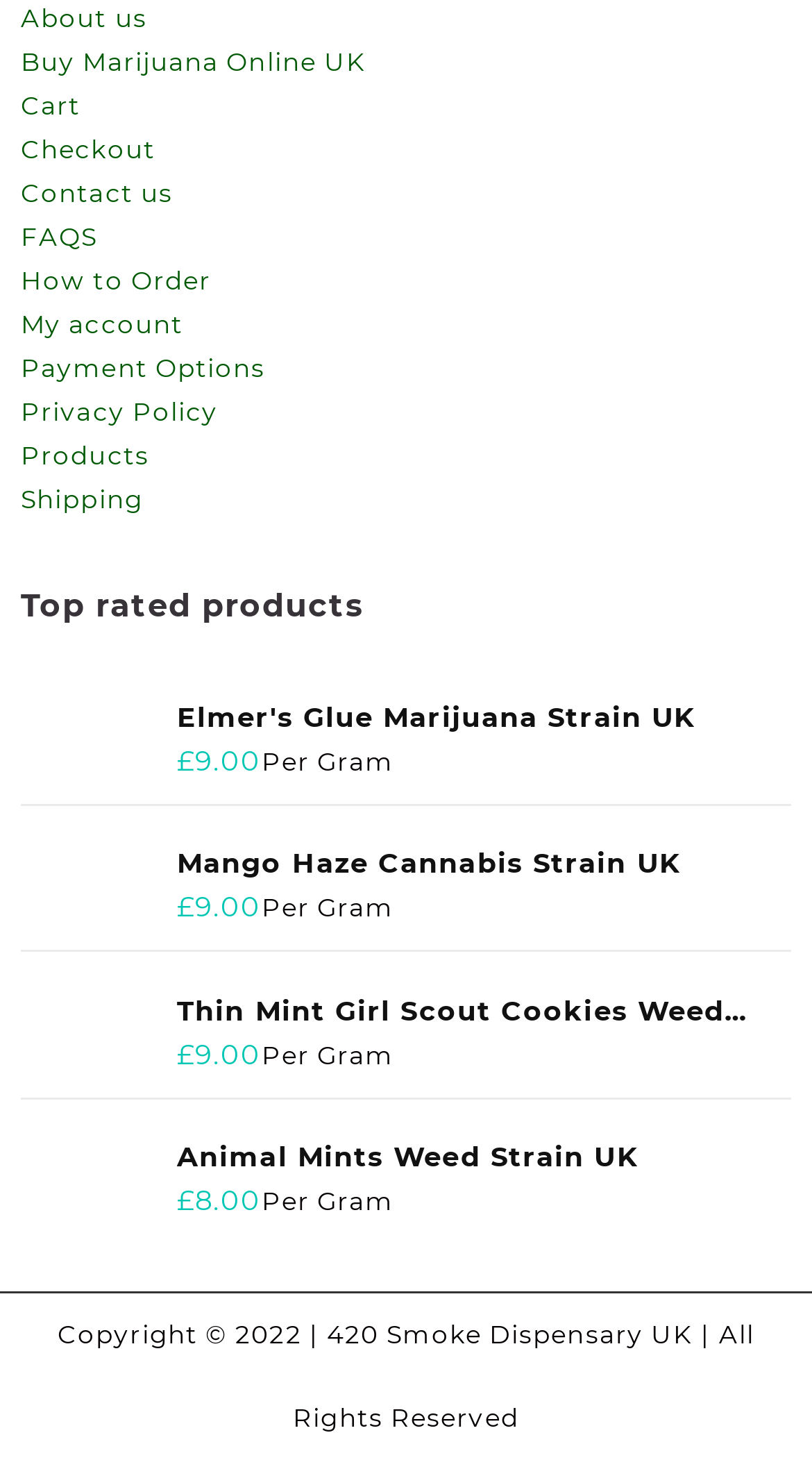Kindly determine the bounding box coordinates for the clickable area to achieve the given instruction: "Buy Elmer's Glue Marijuana Strain UK".

[0.026, 0.476, 0.974, 0.506]